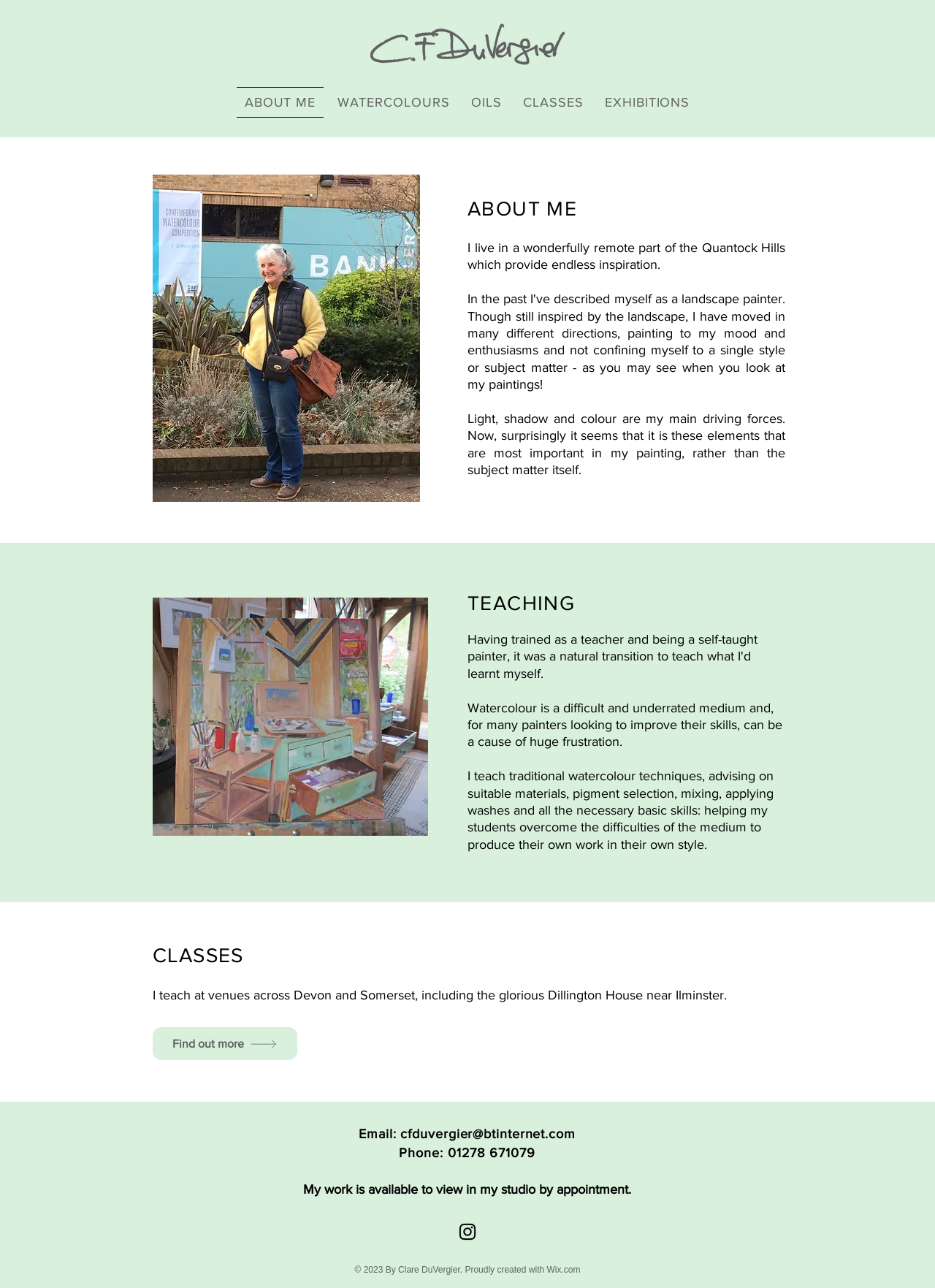Please specify the bounding box coordinates of the region to click in order to perform the following instruction: "Visit the artist's Instagram page".

[0.488, 0.948, 0.512, 0.965]